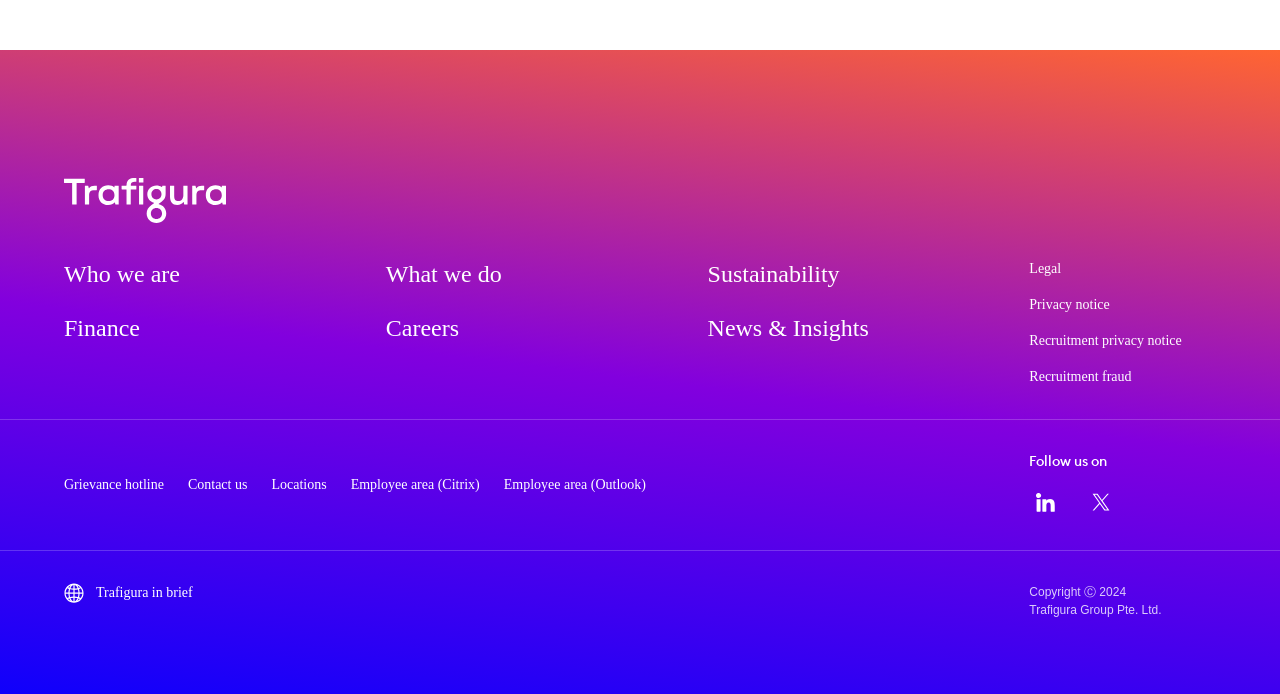Determine the bounding box coordinates for the area you should click to complete the following instruction: "Check Railway Recruitment Board Technician Posts".

None